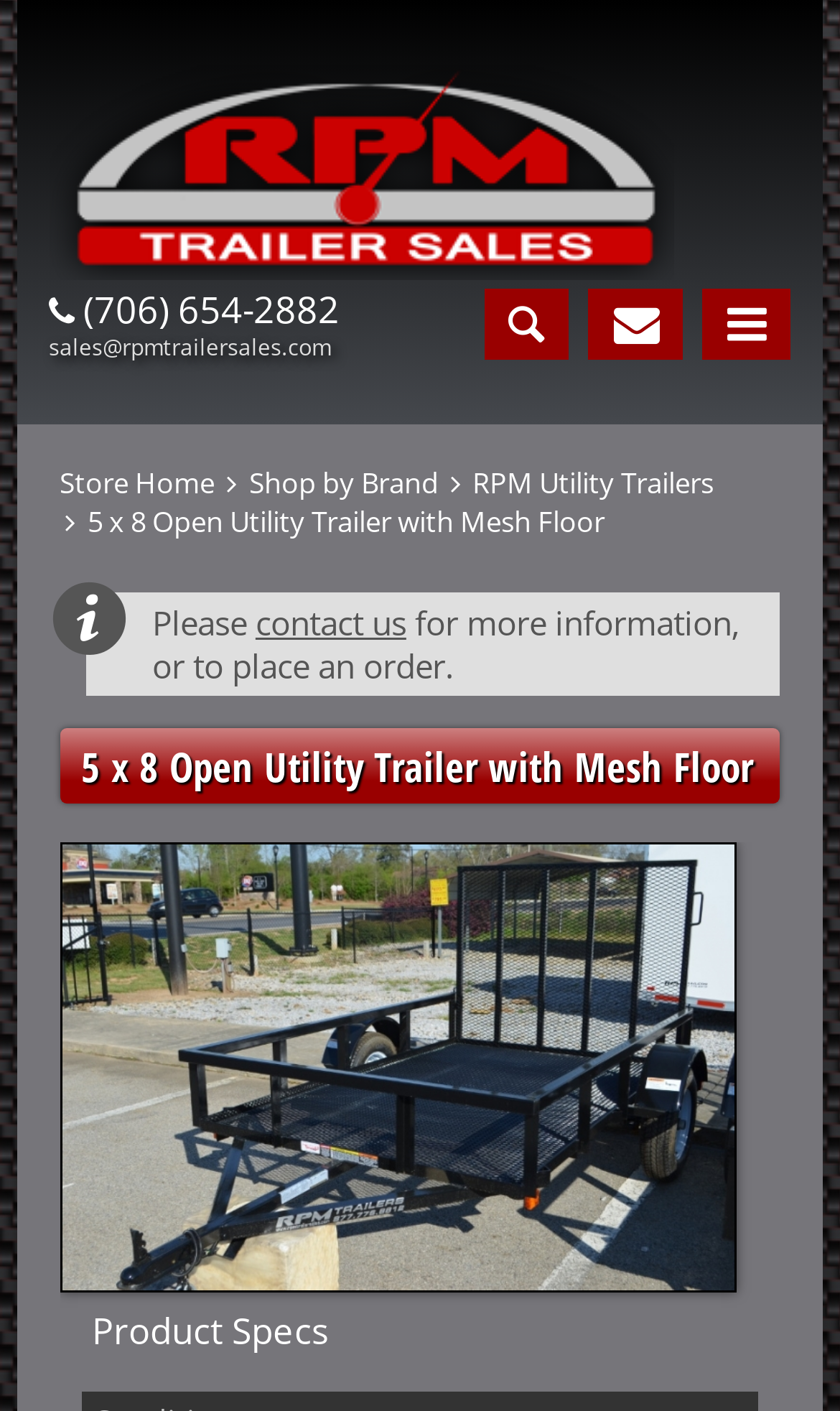Please give a short response to the question using one word or a phrase:
What is the category of the product?

Utility Trailers